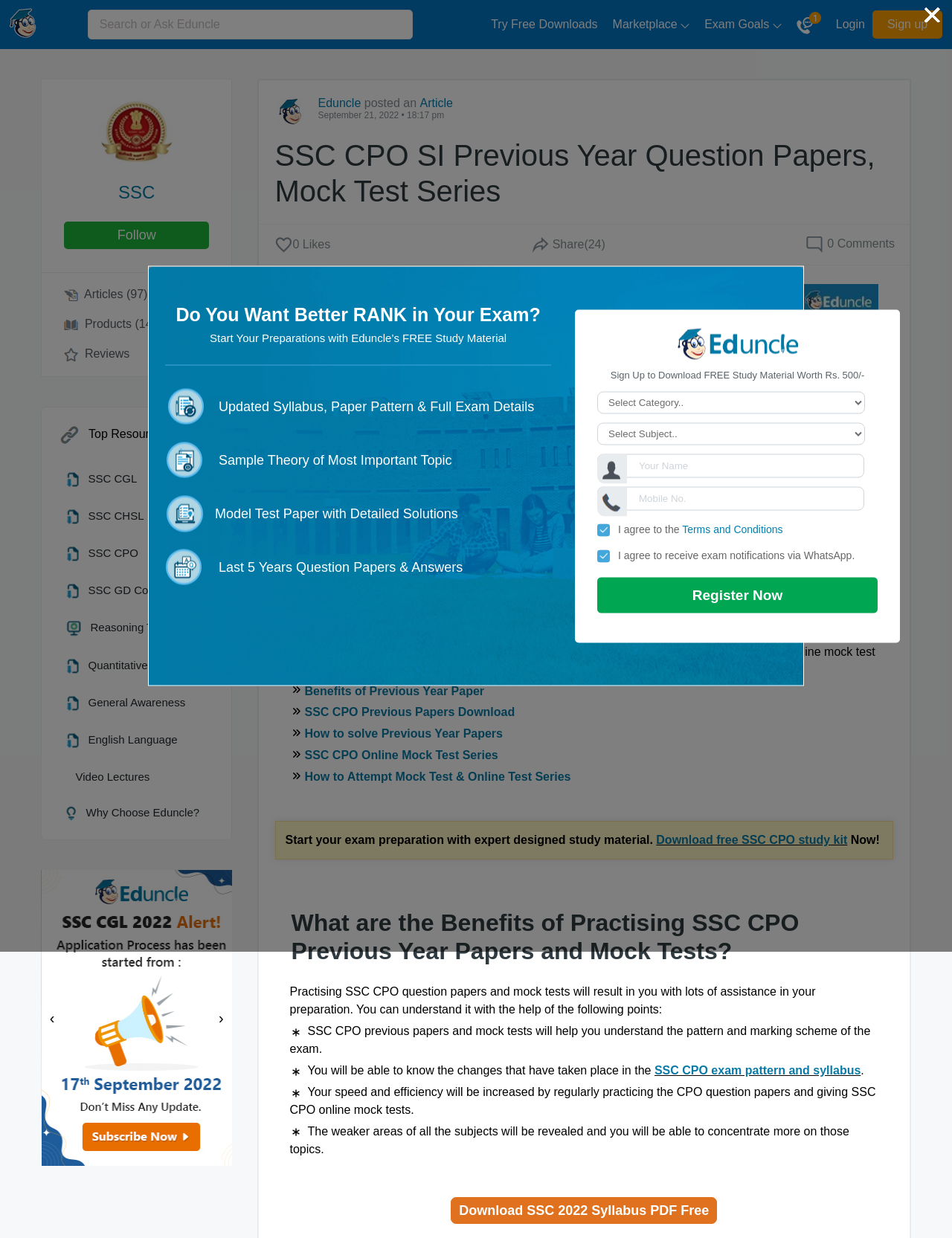Please mark the bounding box coordinates of the area that should be clicked to carry out the instruction: "Try Free Downloads".

[0.516, 0.014, 0.628, 0.025]